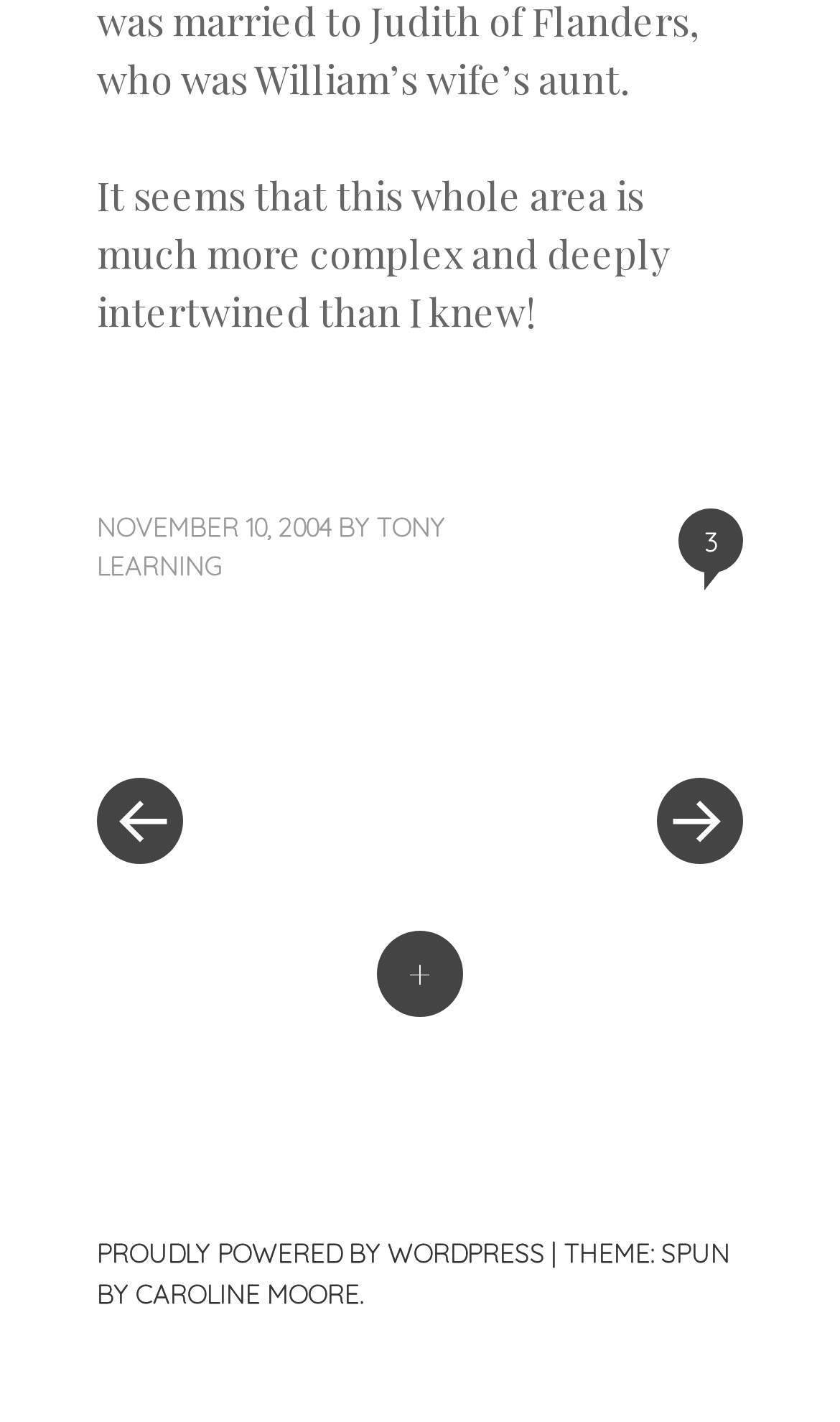Determine the bounding box coordinates of the target area to click to execute the following instruction: "Explore the theme by CAROLINE MOORE."

[0.162, 0.898, 0.428, 0.921]